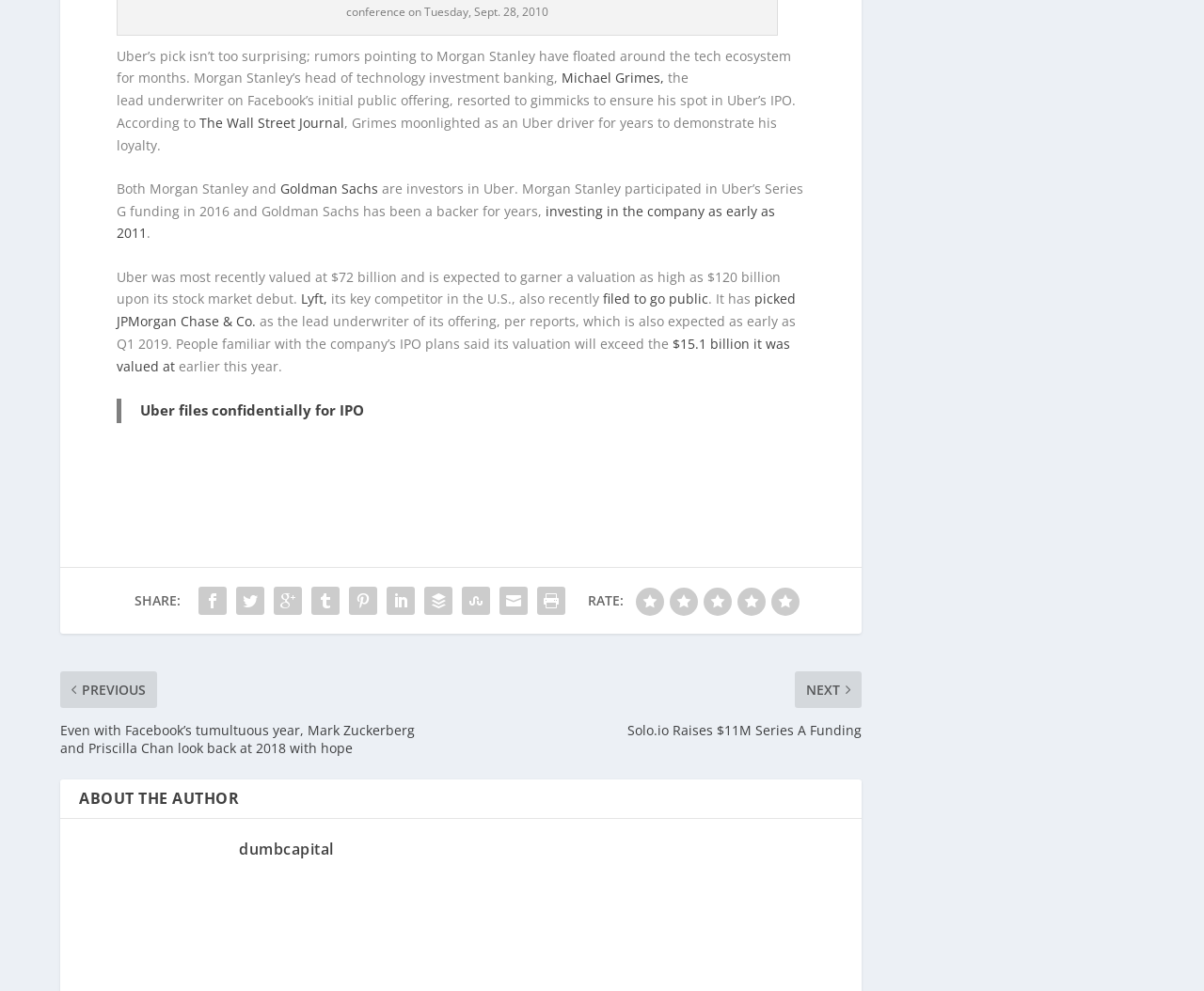Who is the lead underwriter of Uber's IPO?
Using the details shown in the screenshot, provide a comprehensive answer to the question.

According to the article, Morgan Stanley's head of technology investment banking, Michael Grimes, resorted to gimmicks to ensure his spot in Uber's IPO, and Morgan Stanley participated in Uber's Series G funding in 2016.